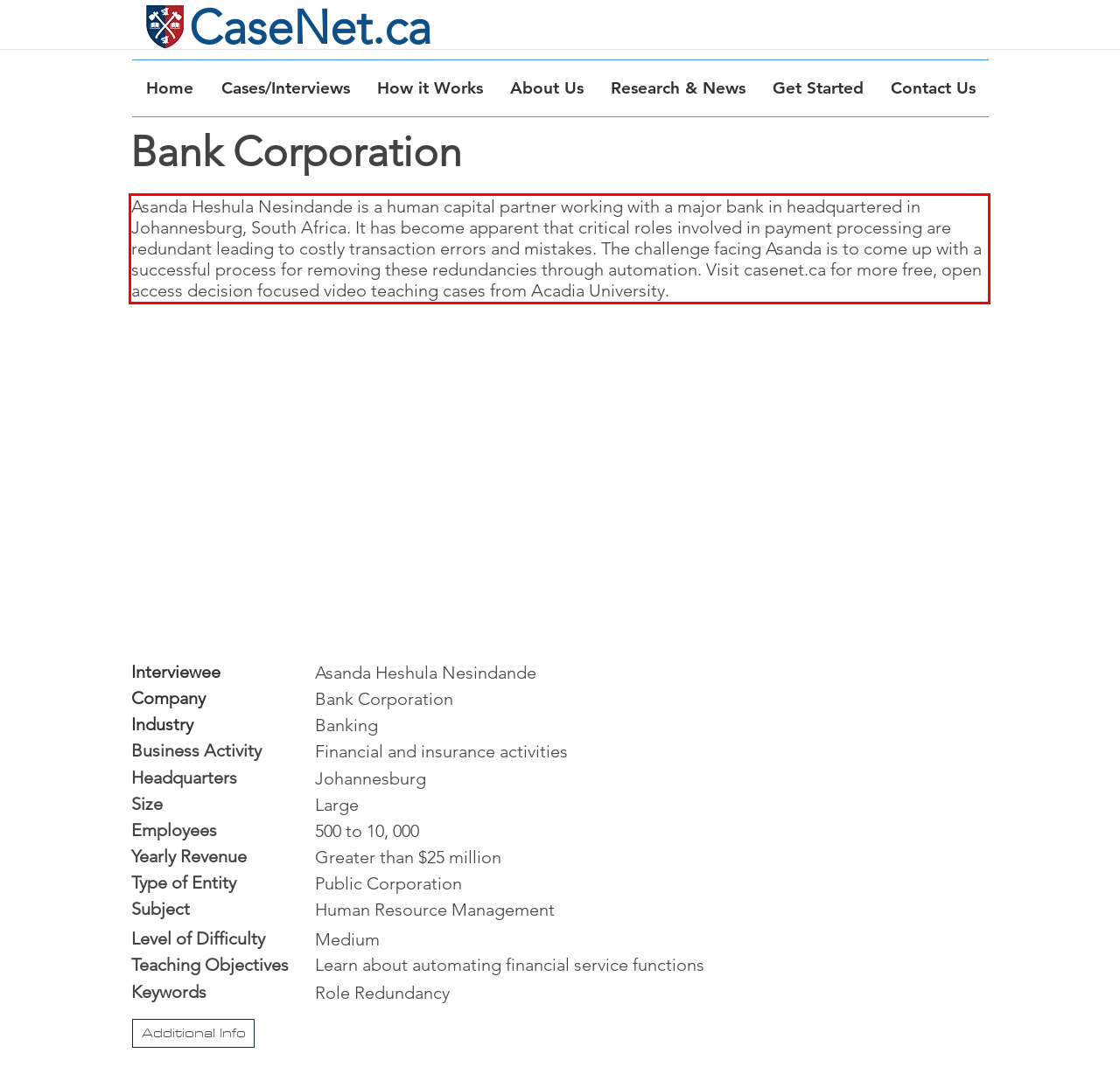You are looking at a screenshot of a webpage with a red rectangle bounding box. Use OCR to identify and extract the text content found inside this red bounding box.

Asanda Heshula Nesindande is a human capital partner working with a major bank in headquartered in Johannesburg, South Africa. It has become apparent that critical roles involved in payment processing are redundant leading to costly transaction errors and mistakes. The challenge facing Asanda is to come up with a successful process for removing these redundancies through automation. Visit casenet.ca for more free, open access decision focused video teaching cases from Acadia University.